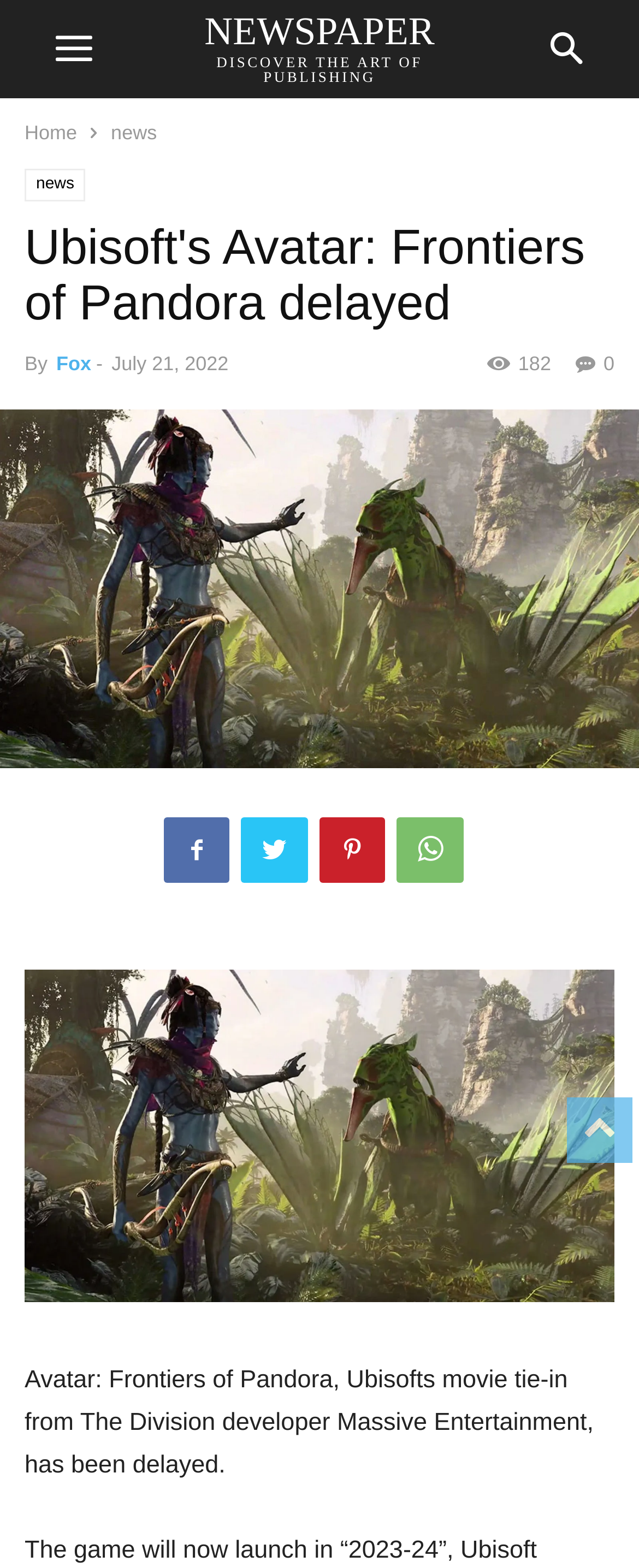What is the date of the news article?
Look at the image and respond to the question as thoroughly as possible.

The question asks for the date of the news article, which can be found in the section below the heading. The date is specified as 'July 21, 2022'.